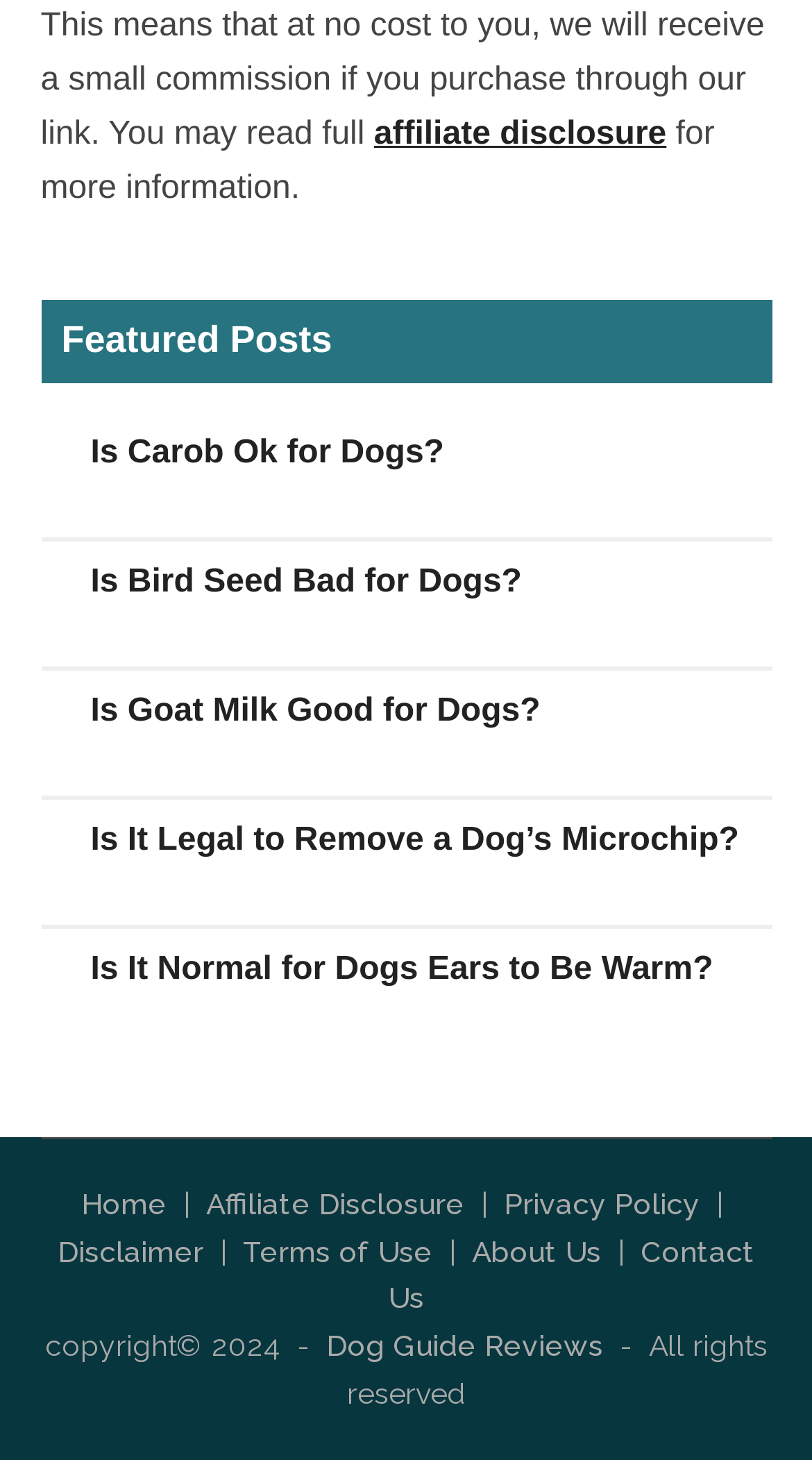Locate the bounding box coordinates of the element to click to perform the following action: 'read affiliate disclosure'. The coordinates should be given as four float values between 0 and 1, in the form of [left, top, right, bottom].

[0.46, 0.08, 0.821, 0.105]